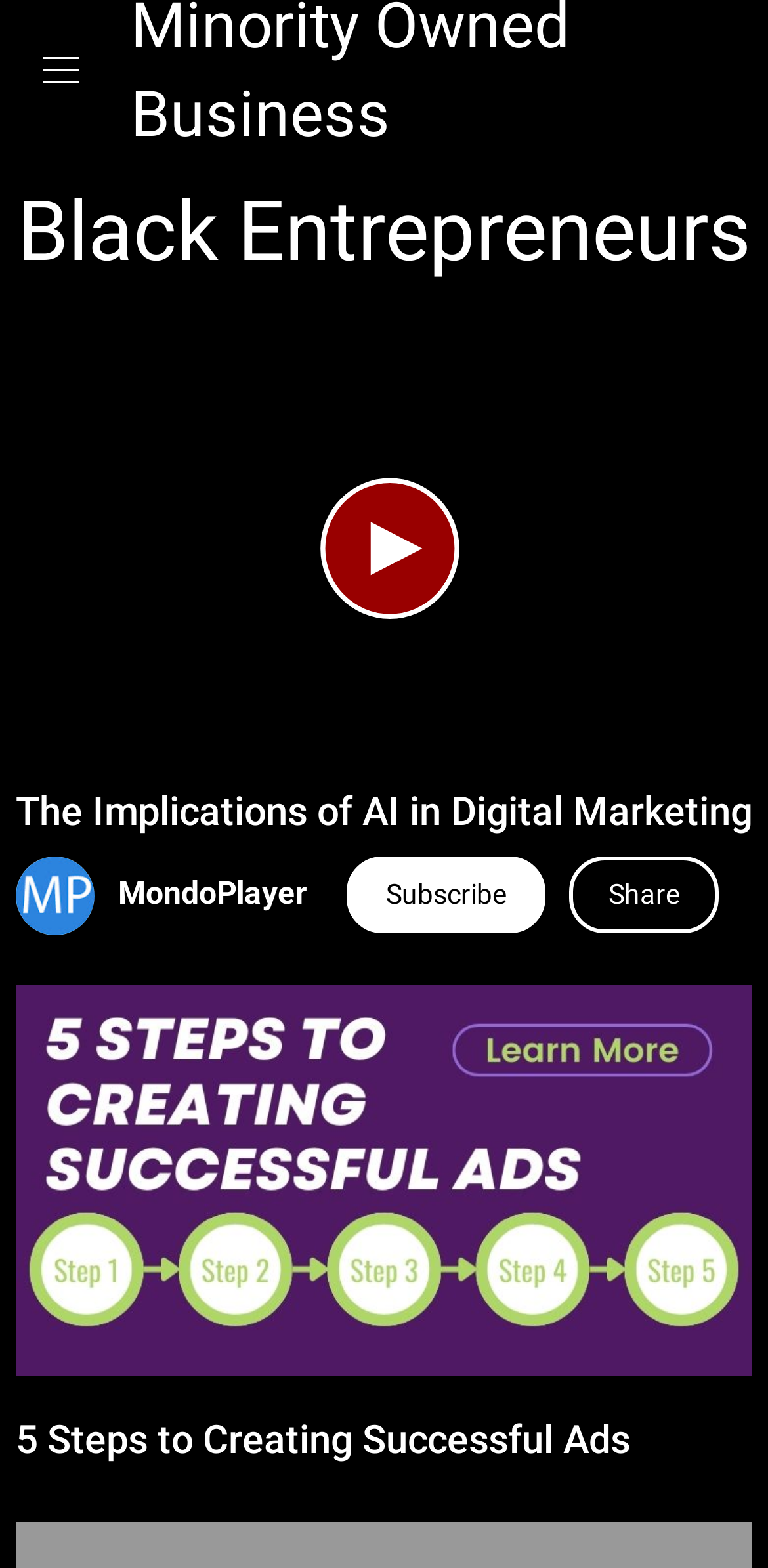What is the theme of the webpage?
Based on the image, provide a one-word or brief-phrase response.

Minority Owned Business